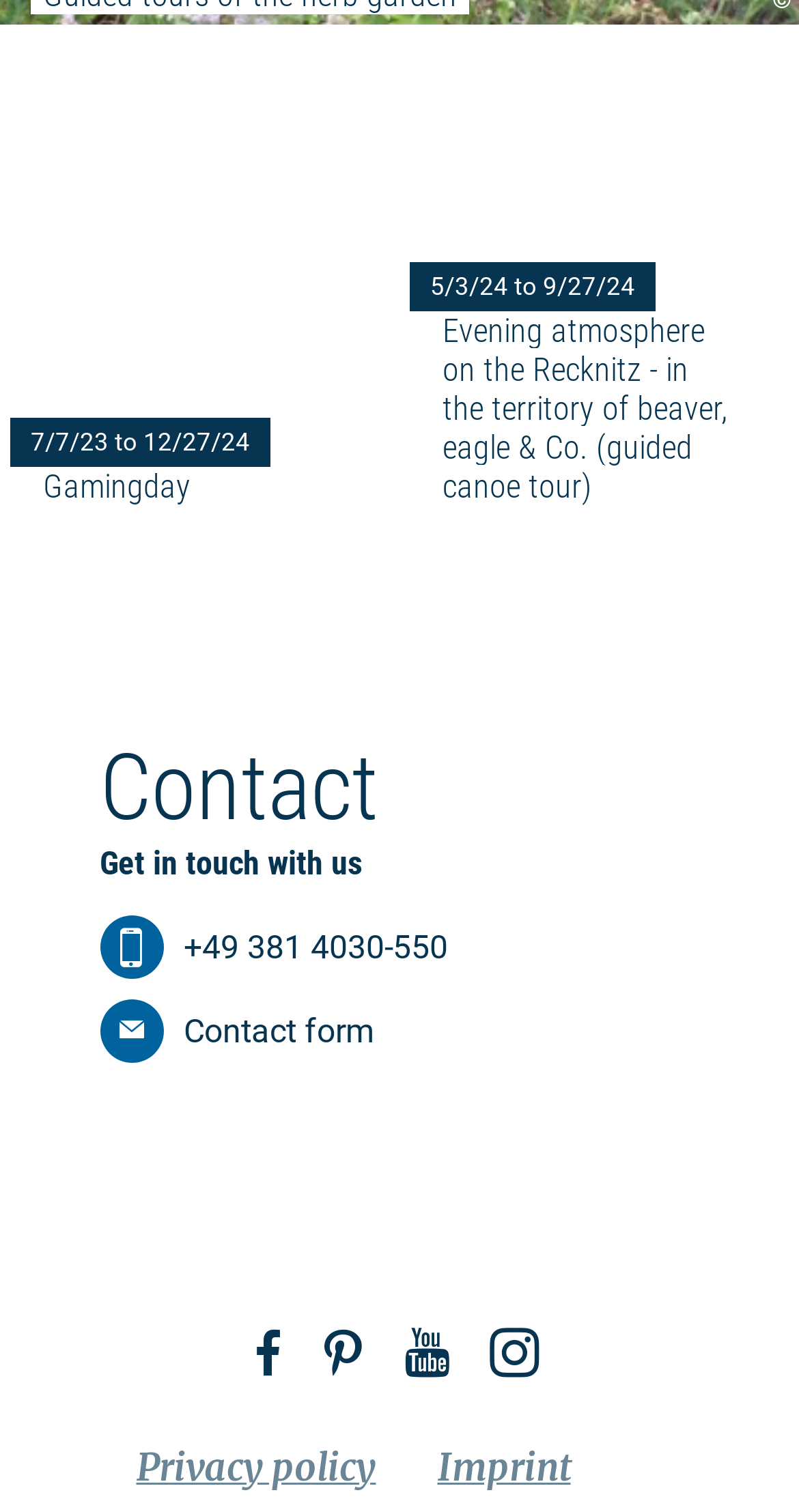Determine the bounding box for the described HTML element: "Imprint". Ensure the coordinates are four float numbers between 0 and 1 in the format [left, top, right, bottom].

[0.547, 0.954, 0.714, 0.985]